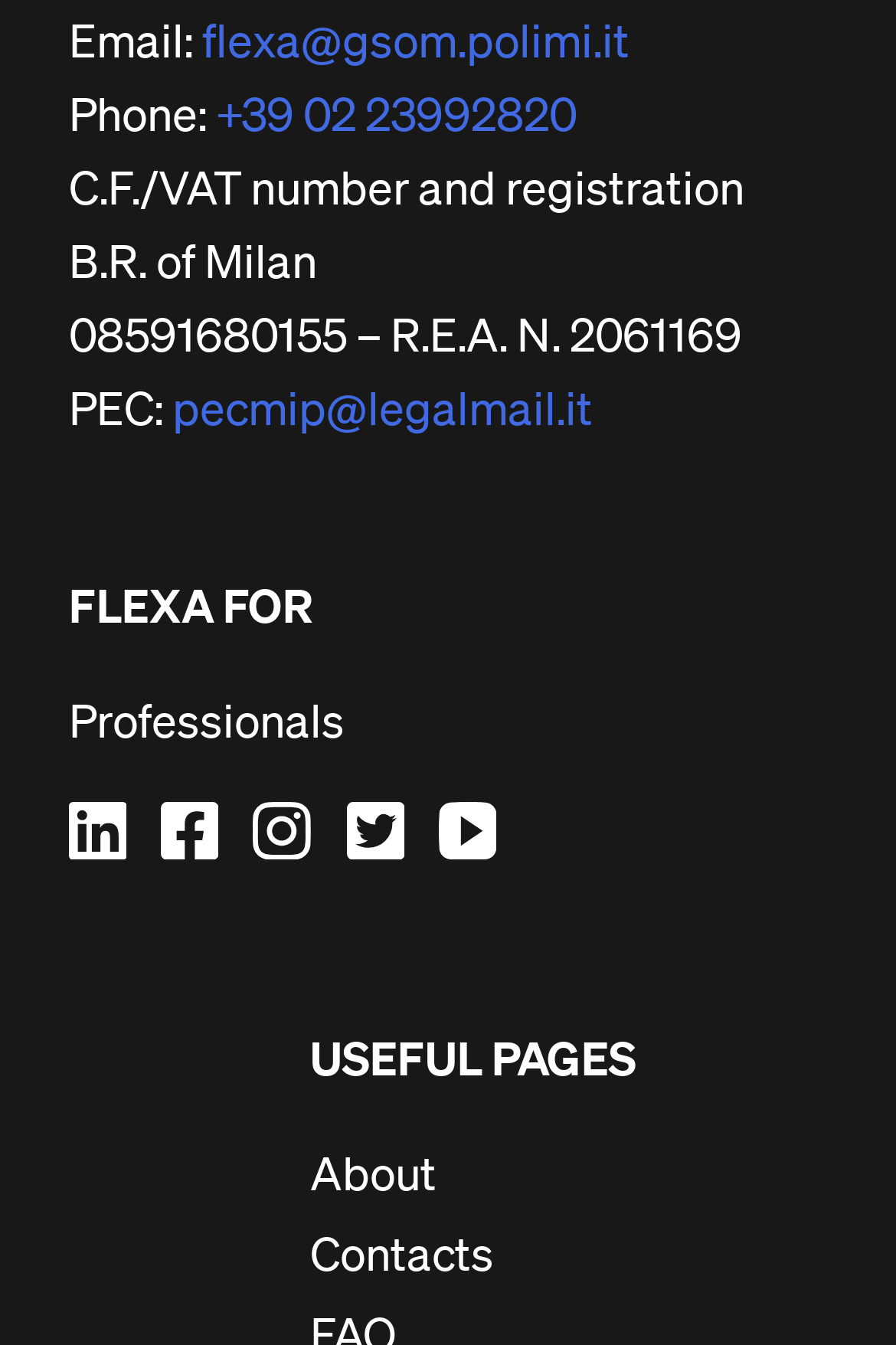Using the webpage screenshot and the element description Contacts, determine the bounding box coordinates. Specify the coordinates in the format (top-left x, top-left y, bottom-right x, bottom-right y) with values ranging from 0 to 1.

[0.346, 0.916, 0.603, 0.976]